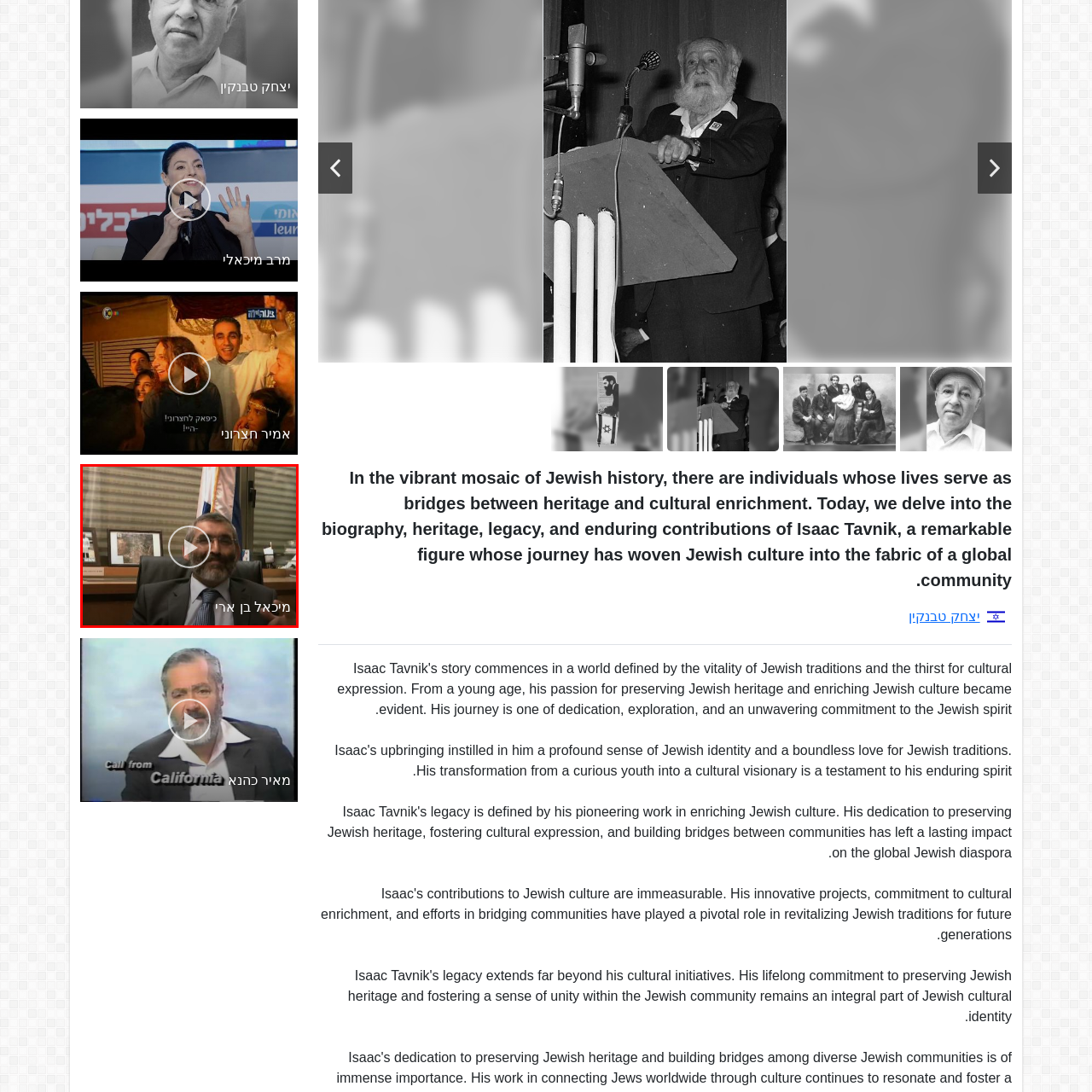Examine the area within the red bounding box and answer the following question using a single word or phrase:
What is behind the man?

Workspace items